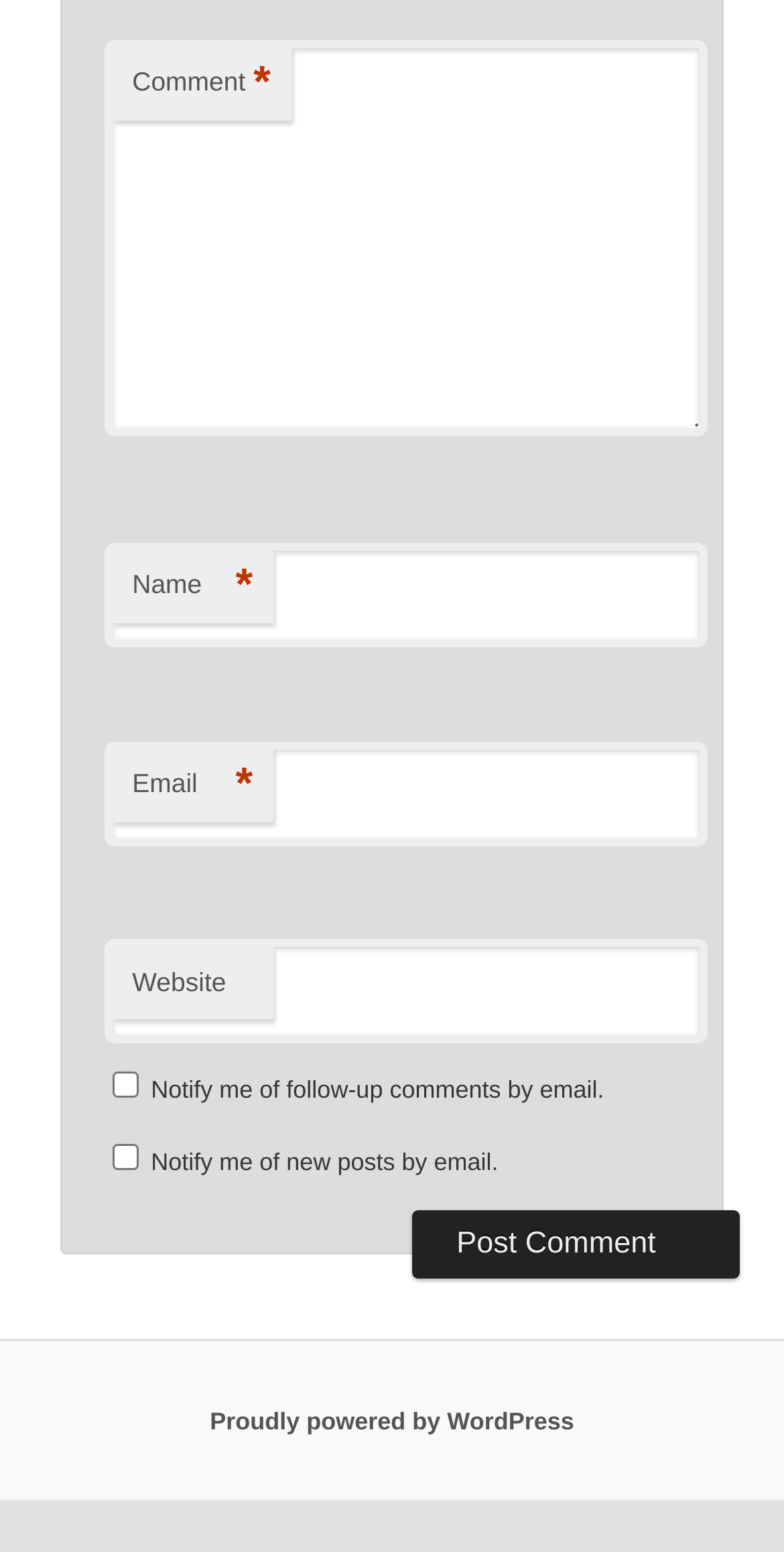Refer to the image and answer the question with as much detail as possible: How many text fields are required?

I counted the number of text fields with the 'required: True' attribute, which are 'Comment', 'Name', and 'Email'. Therefore, there are 3 required text fields.